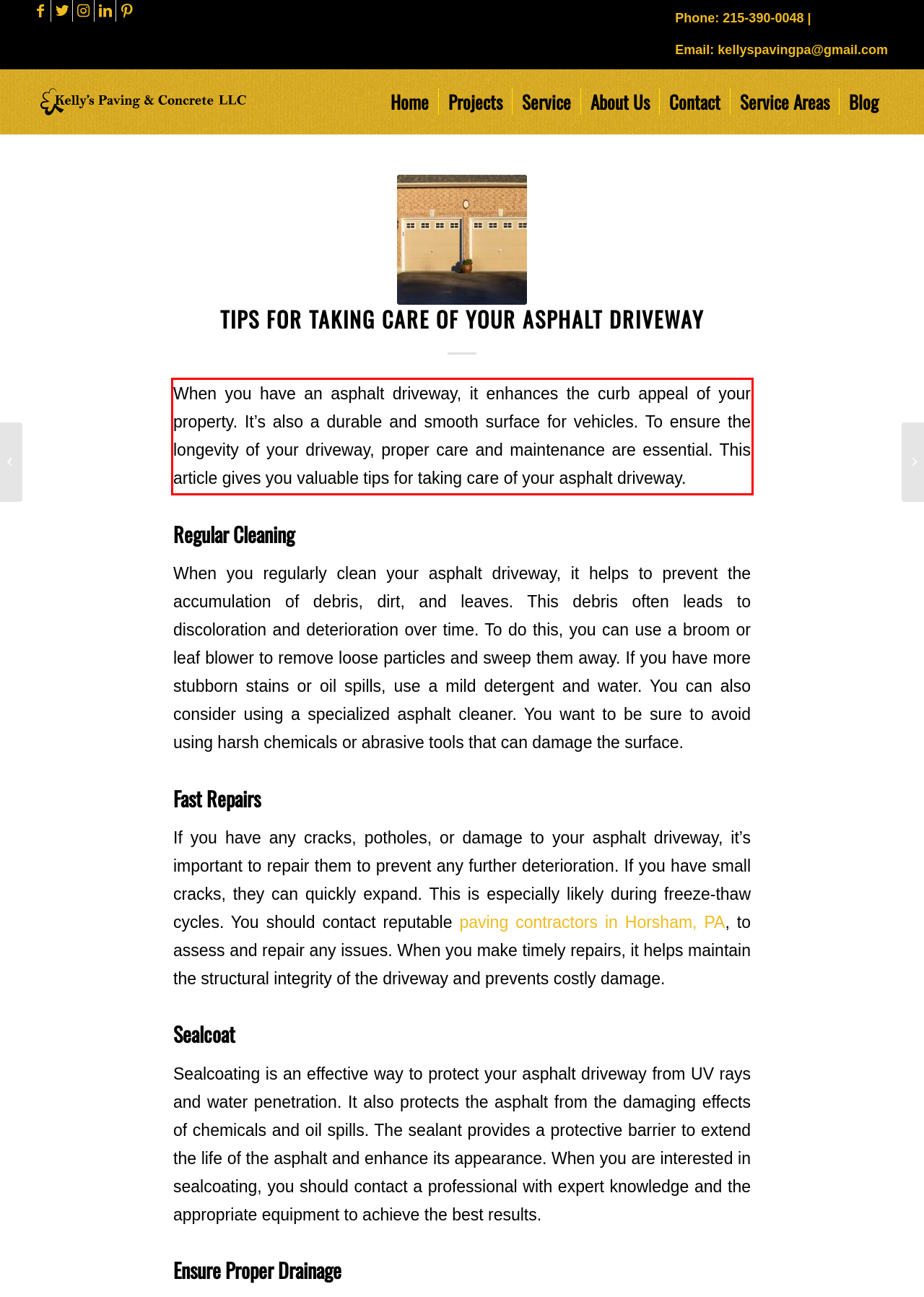From the screenshot of the webpage, locate the red bounding box and extract the text contained within that area.

When you have an asphalt driveway, it enhances the curb appeal of your property. It’s also a durable and smooth surface for vehicles. To ensure the longevity of your driveway, proper care and maintenance are essential. This article gives you valuable tips for taking care of your asphalt driveway.